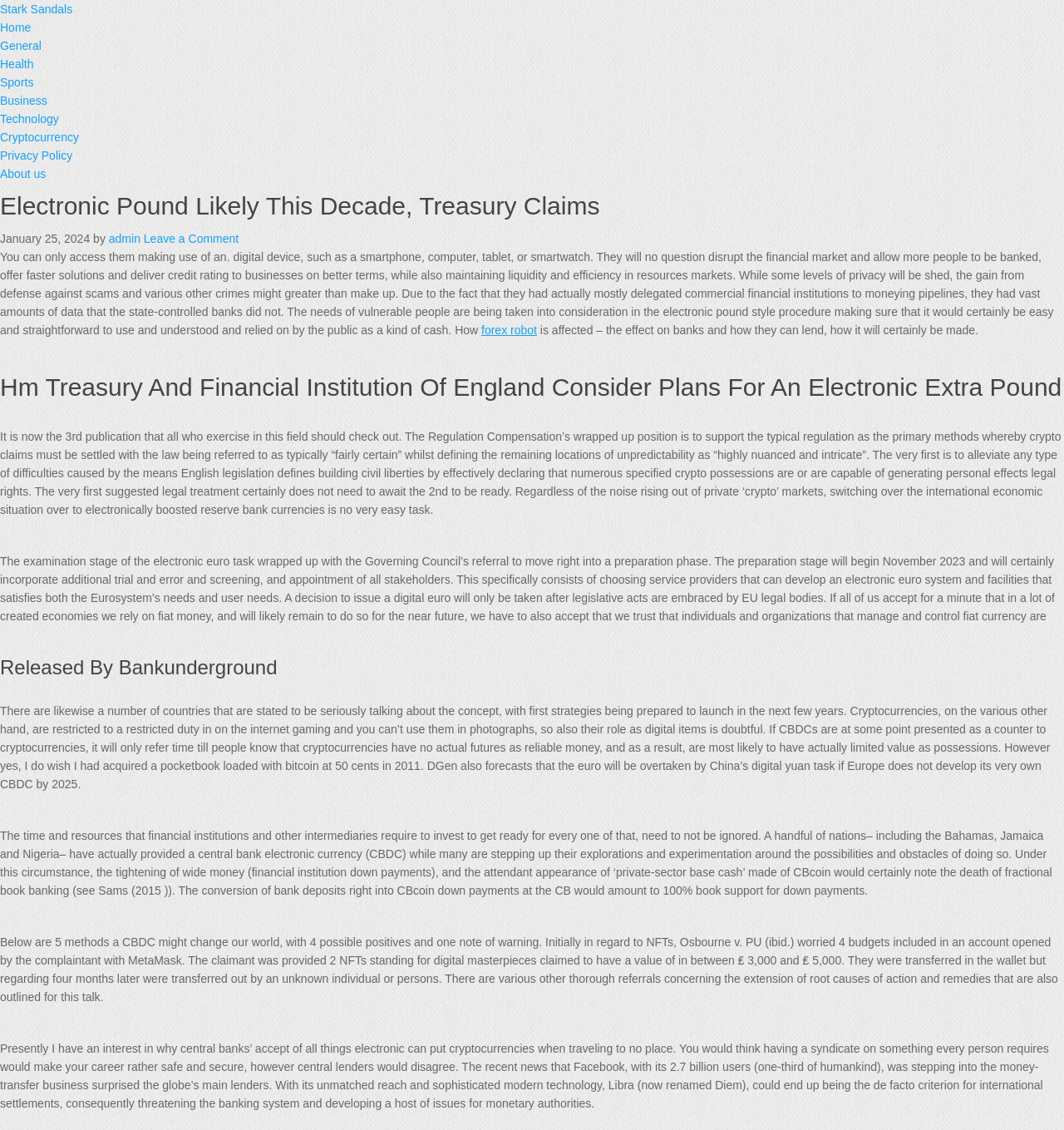Please identify the bounding box coordinates of the clickable region that I should interact with to perform the following instruction: "Click the 'Home' link". The coordinates should be expressed as four float numbers between 0 and 1, i.e., [left, top, right, bottom].

[0.0, 0.018, 0.029, 0.03]